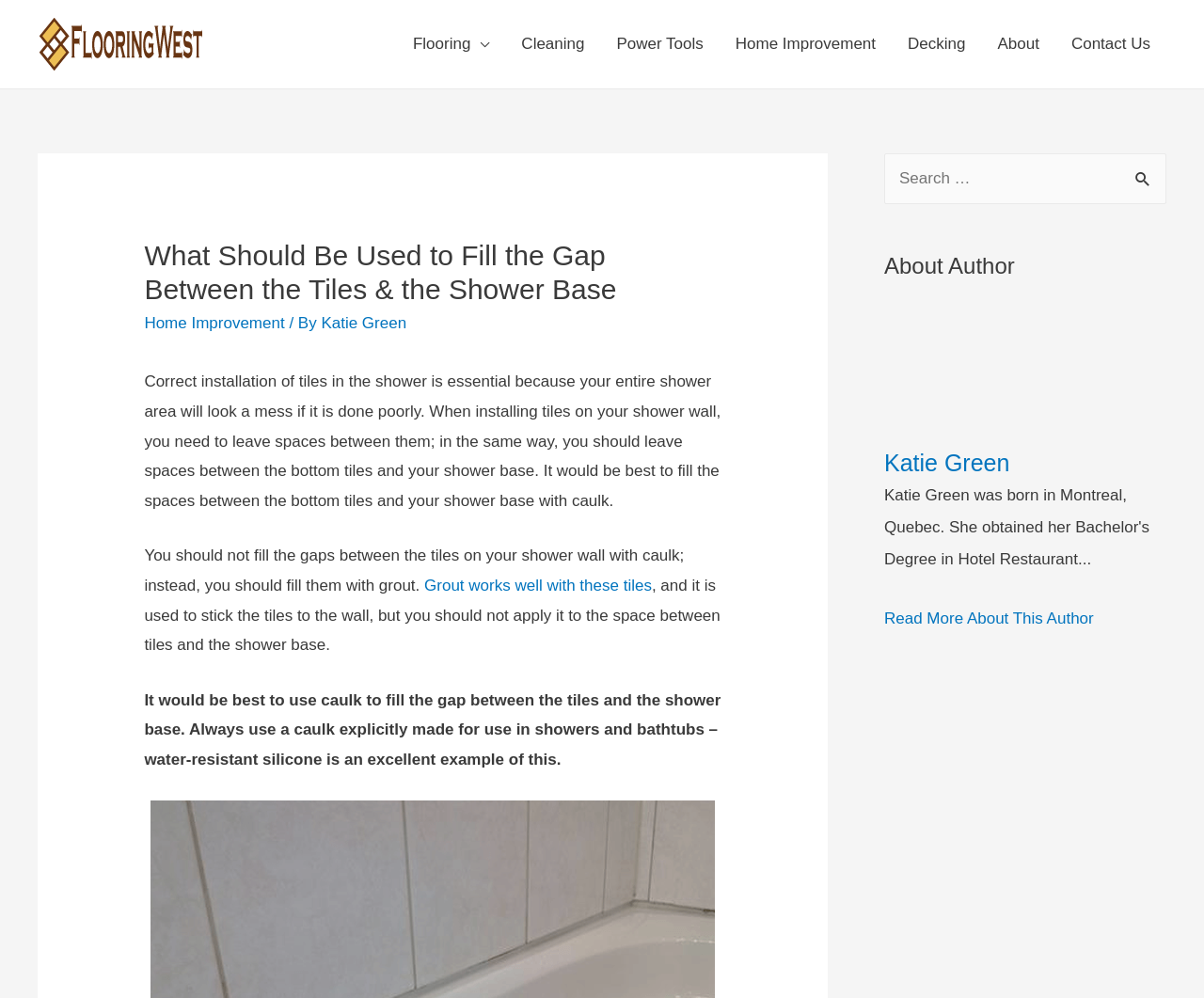Pinpoint the bounding box coordinates of the clickable area necessary to execute the following instruction: "Click on the 'Grout works well with these tiles' link". The coordinates should be given as four float numbers between 0 and 1, namely [left, top, right, bottom].

[0.352, 0.578, 0.541, 0.596]